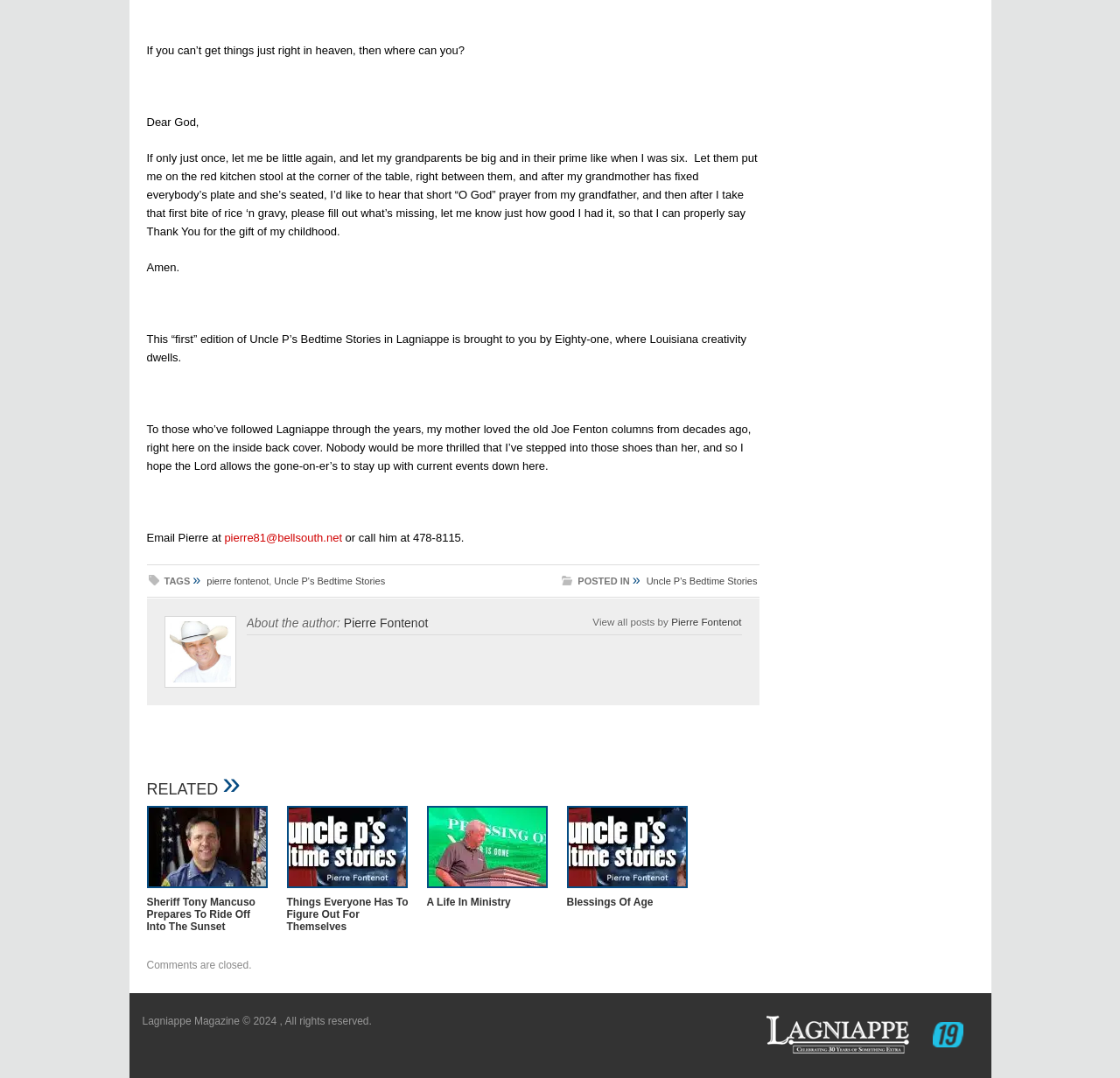Determine the bounding box coordinates of the UI element that matches the following description: "pierre81@bellsouth.net". The coordinates should be four float numbers between 0 and 1 in the format [left, top, right, bottom].

[0.2, 0.493, 0.305, 0.505]